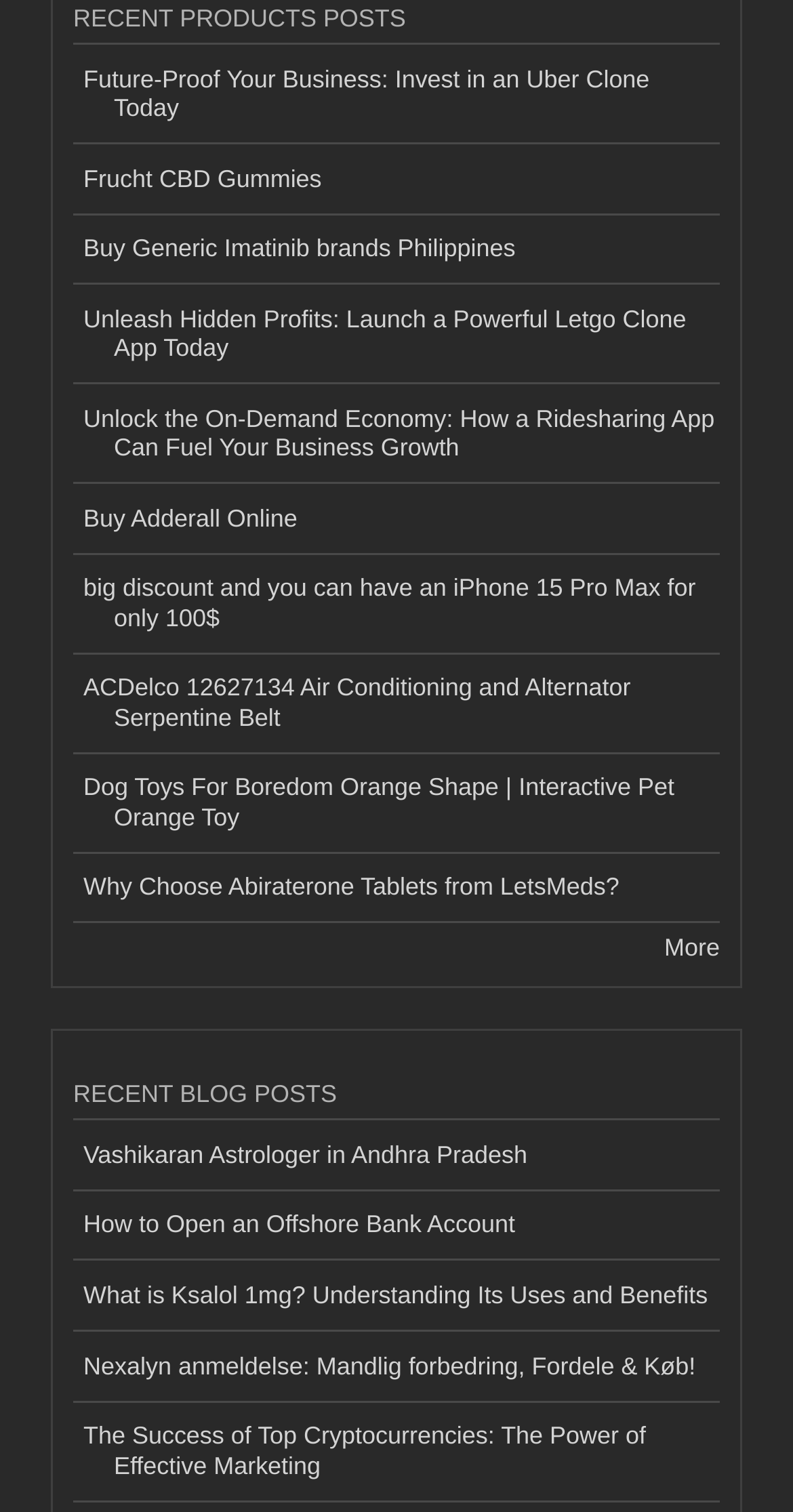Answer the following inquiry with a single word or phrase:
What is the topic of the last blog post?

Cryptocurrencies